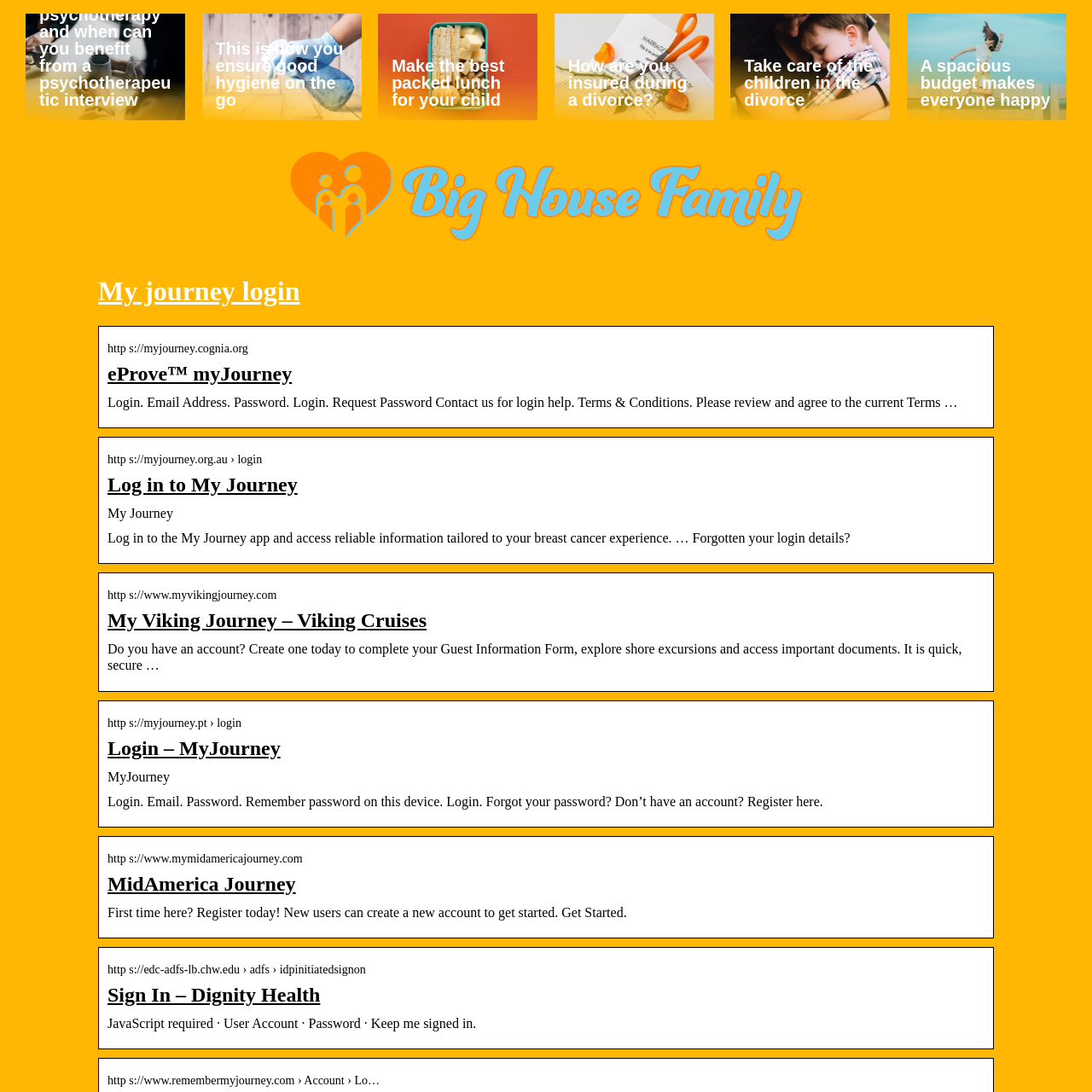Can users create a new account on this webpage?
We need a detailed and exhaustive answer to the question. Please elaborate.

The webpage contains text suggesting that users can create a new account, such as 'Create one today' and 'Register here', implying that account creation is possible through this webpage.